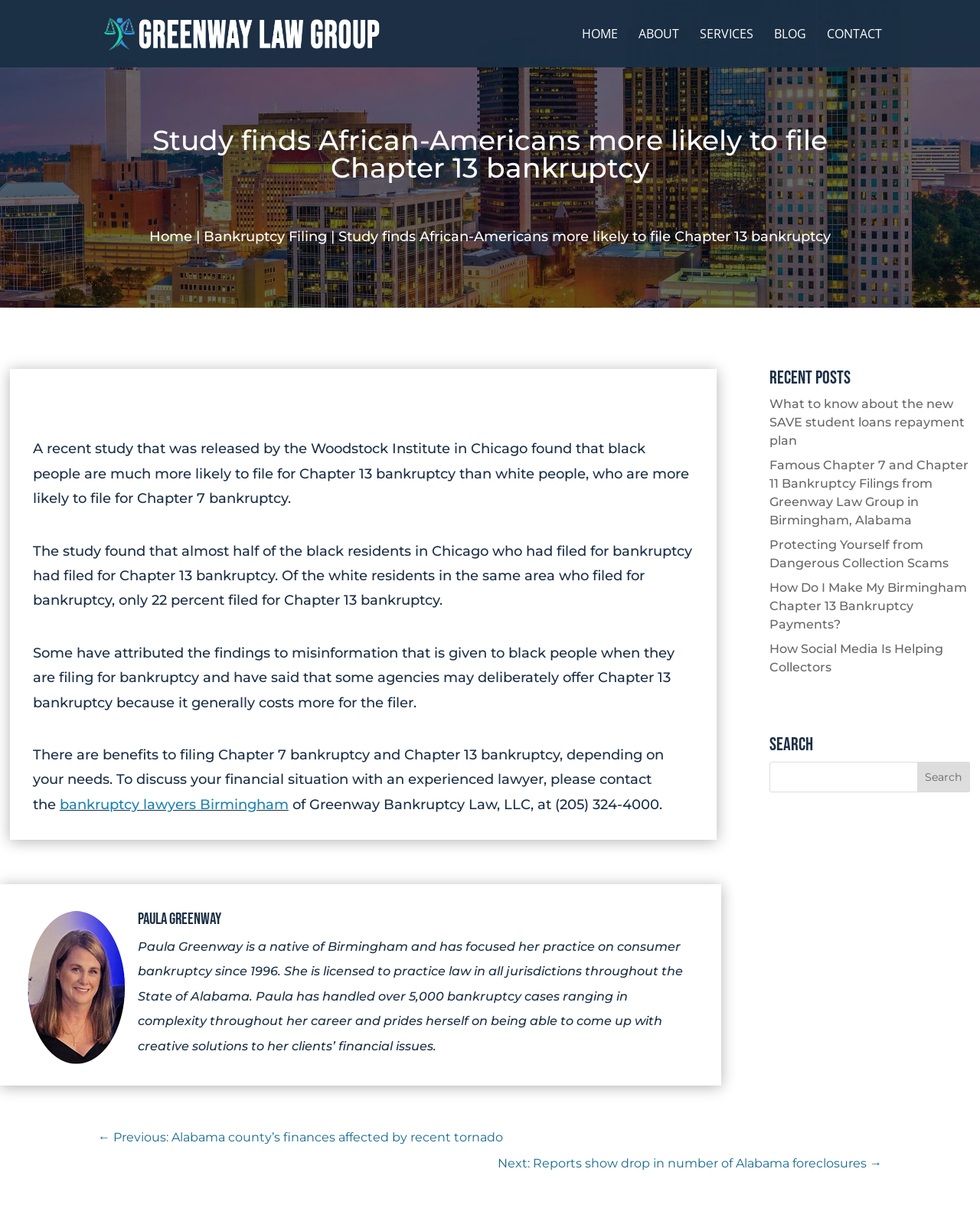Construct a comprehensive caption that outlines the webpage's structure and content.

This webpage is about a study on bankruptcy filing habits among African-Americans and white people. At the top, there is a logo and a link to "Birmingham Bankruptcy Attorney Paula Greenway" on the left, and a navigation menu with links to "HOME", "ABOUT", "SERVICES", "BLOG", and "CONTACT" on the right.

Below the navigation menu, there is a heading that reads "Study finds African-Americans more likely to file Chapter 13 bankruptcy". Underneath, there is a breadcrumb navigation with links to "Home" and "Bankruptcy Filing". 

The main content of the webpage is divided into four paragraphs. The first paragraph discusses the findings of the study, stating that black people are more likely to file for Chapter 13 bankruptcy than white people. The second paragraph provides more details on the study's findings, including the percentage of black and white residents in Chicago who filed for Chapter 13 bankruptcy. The third paragraph attributes the findings to misinformation and deliberate offers of Chapter 13 bankruptcy by some agencies. The fourth paragraph discusses the benefits of filing Chapter 7 and Chapter 13 bankruptcy and invites readers to contact the law firm to discuss their financial situation.

On the right side of the webpage, there is a section titled "Recent Posts" with five links to recent blog posts. Below that, there is a search bar with a button to search the website. 

At the bottom of the webpage, there is a section about Paula Greenway, a bankruptcy attorney, with her photo, a brief bio, and links to previous and next blog posts.